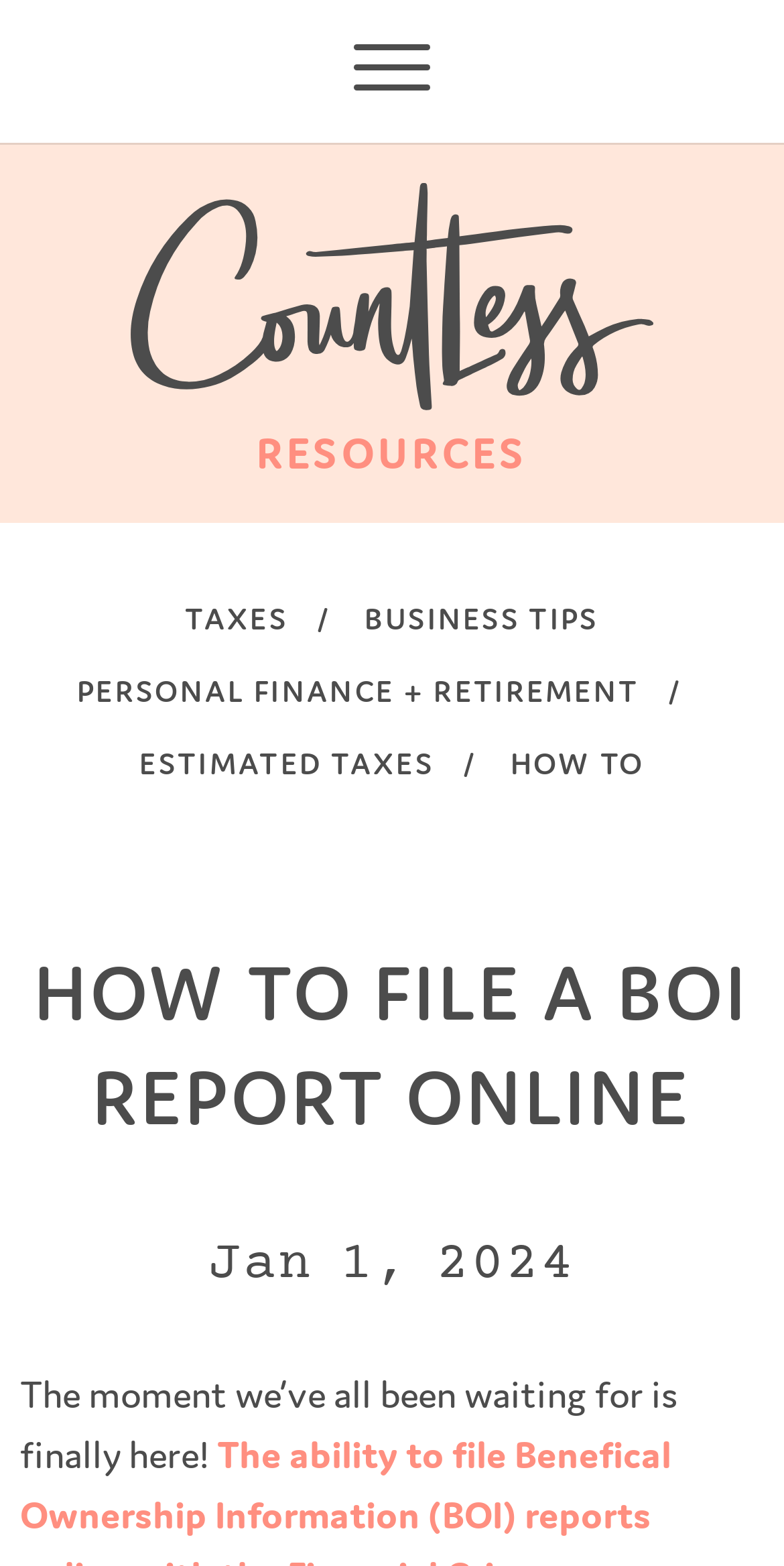Use a single word or phrase to answer the question: 
What is the date mentioned on the webpage?

Jan 1, 2024